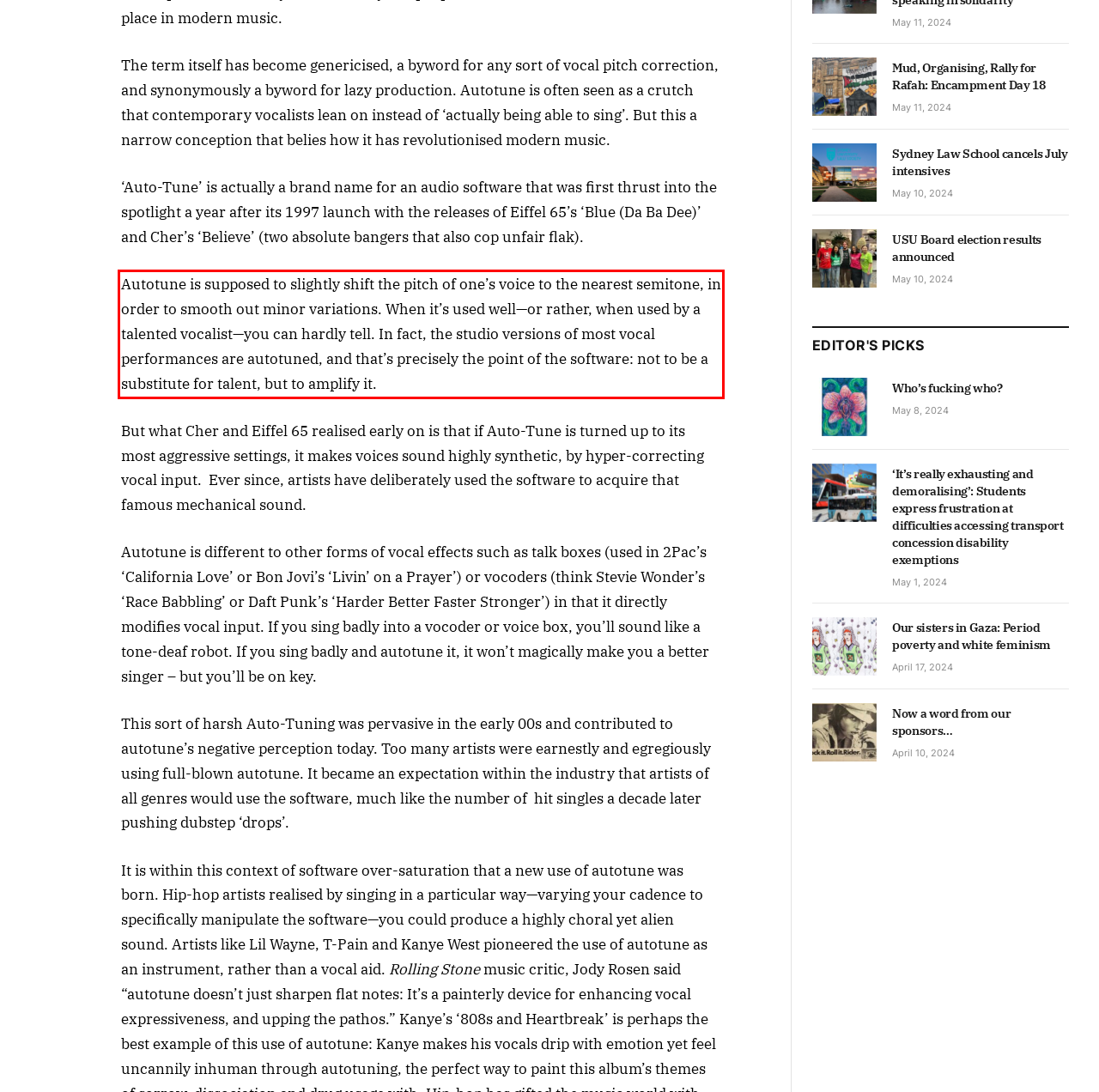The screenshot you have been given contains a UI element surrounded by a red rectangle. Use OCR to read and extract the text inside this red rectangle.

Autotune is supposed to slightly shift the pitch of one’s voice to the nearest semitone, in order to smooth out minor variations. When it’s used well—or rather, when used by a talented vocalist—you can hardly tell. In fact, the studio versions of most vocal performances are autotuned, and that’s precisely the point of the software: not to be a substitute for talent, but to amplify it.